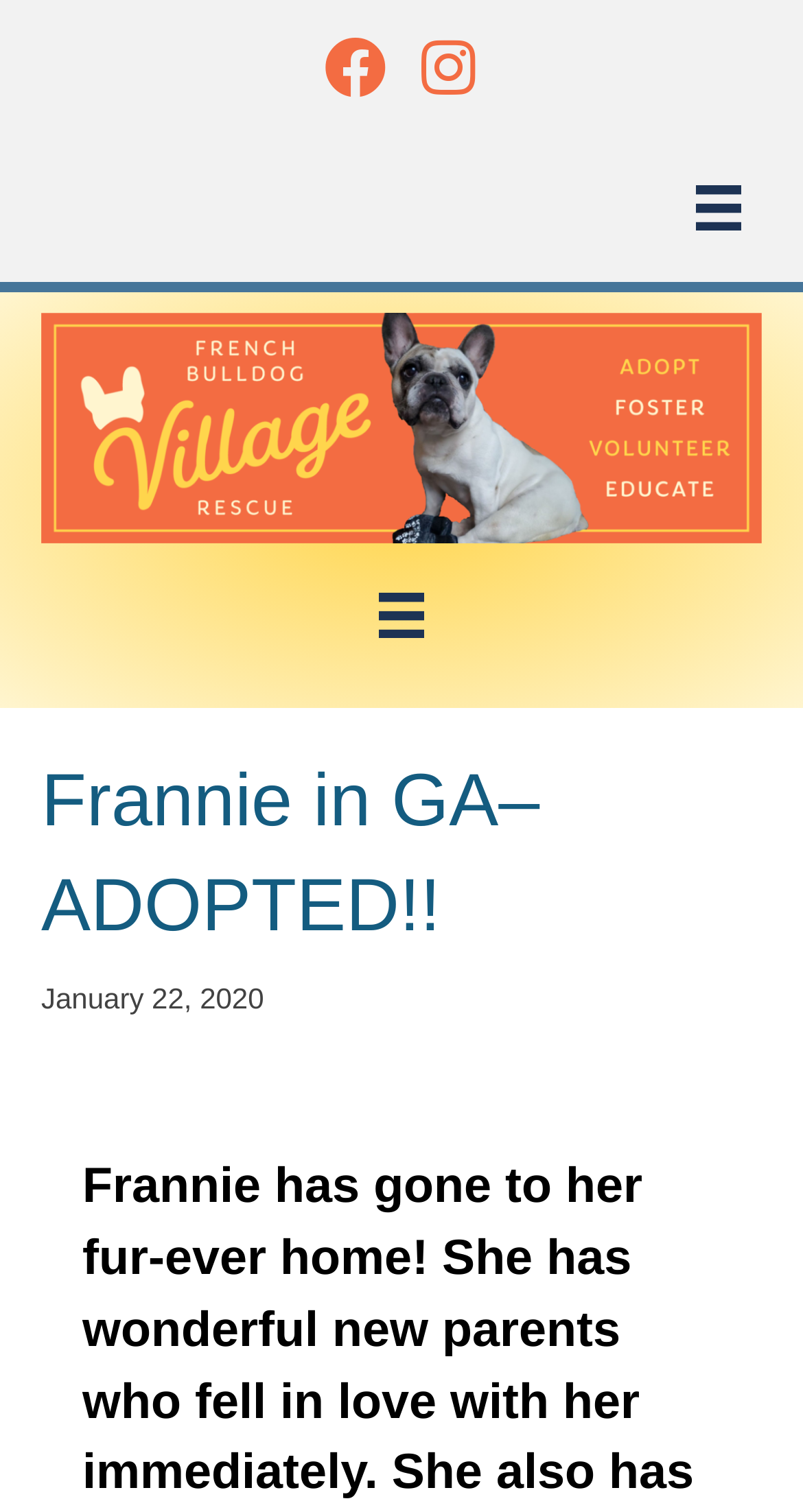Identify the bounding box coordinates for the UI element described by the following text: "aria-label="Instagram" title="Instagram"". Provide the coordinates as four float numbers between 0 and 1, in the format [left, top, right, bottom].

[0.526, 0.027, 0.59, 0.061]